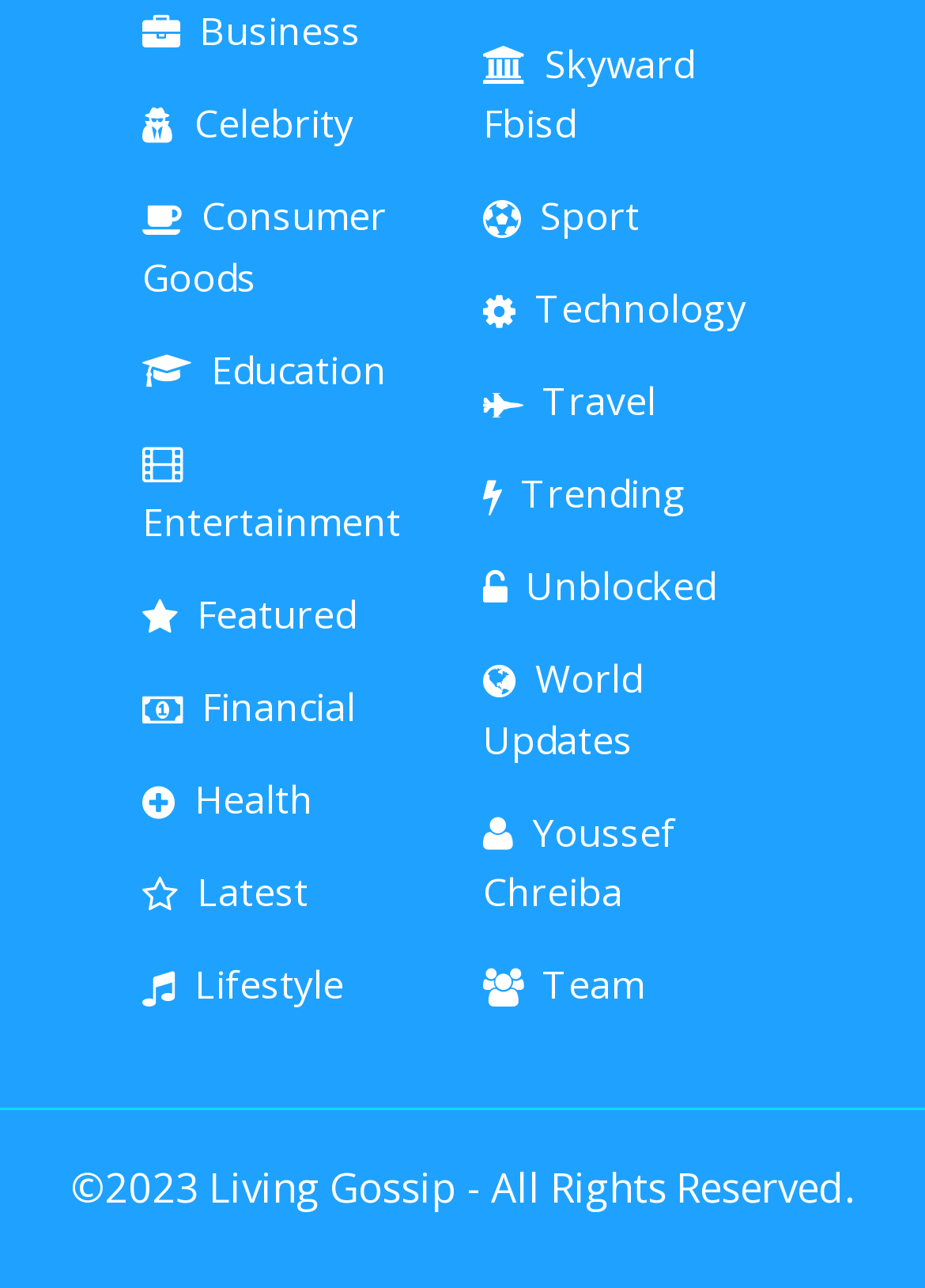Identify the bounding box coordinates of the area you need to click to perform the following instruction: "Explore Health topics".

[0.154, 0.601, 0.338, 0.641]